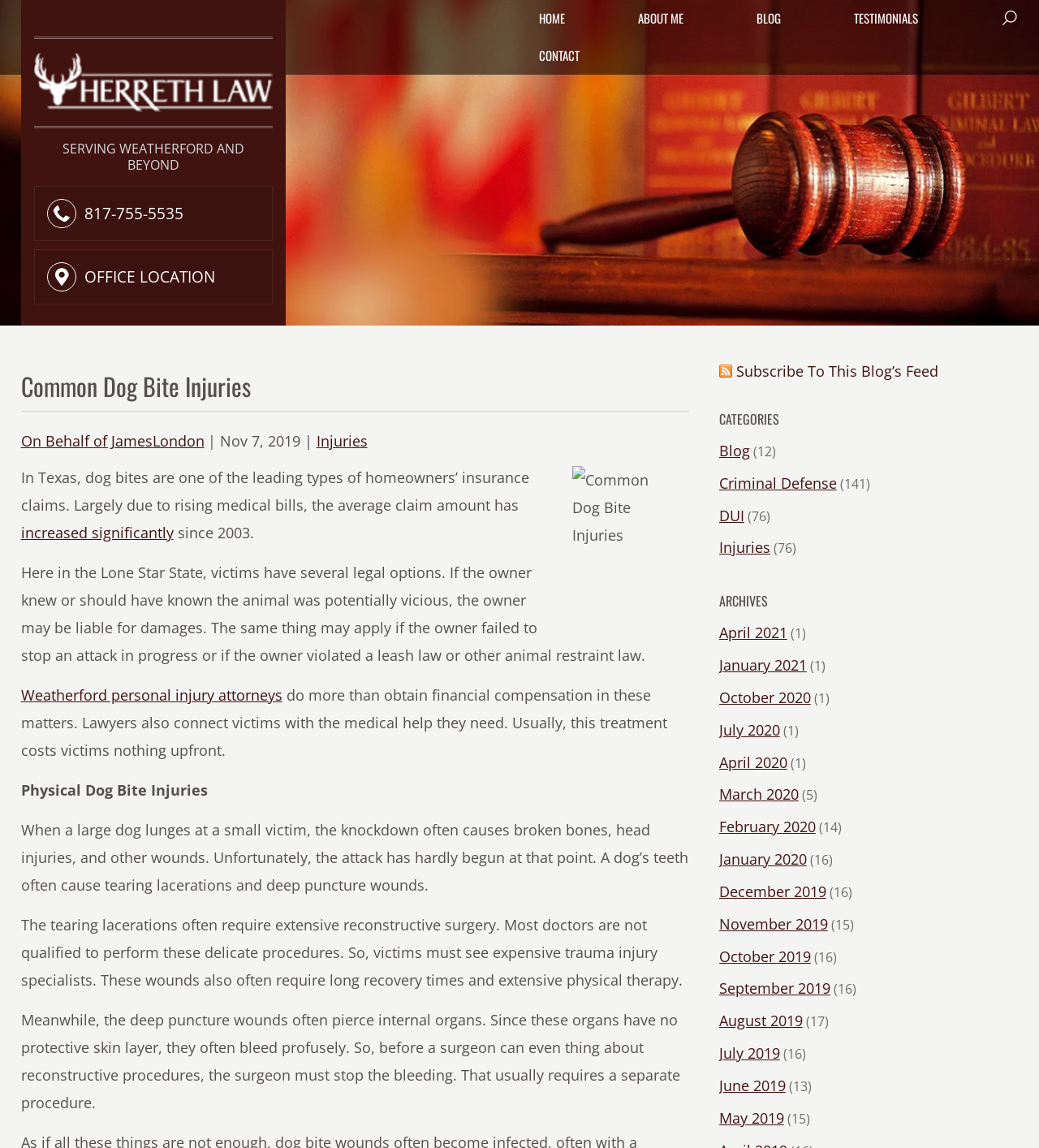Please identify the primary heading on the webpage and return its text.

Common Dog Bite Injuries